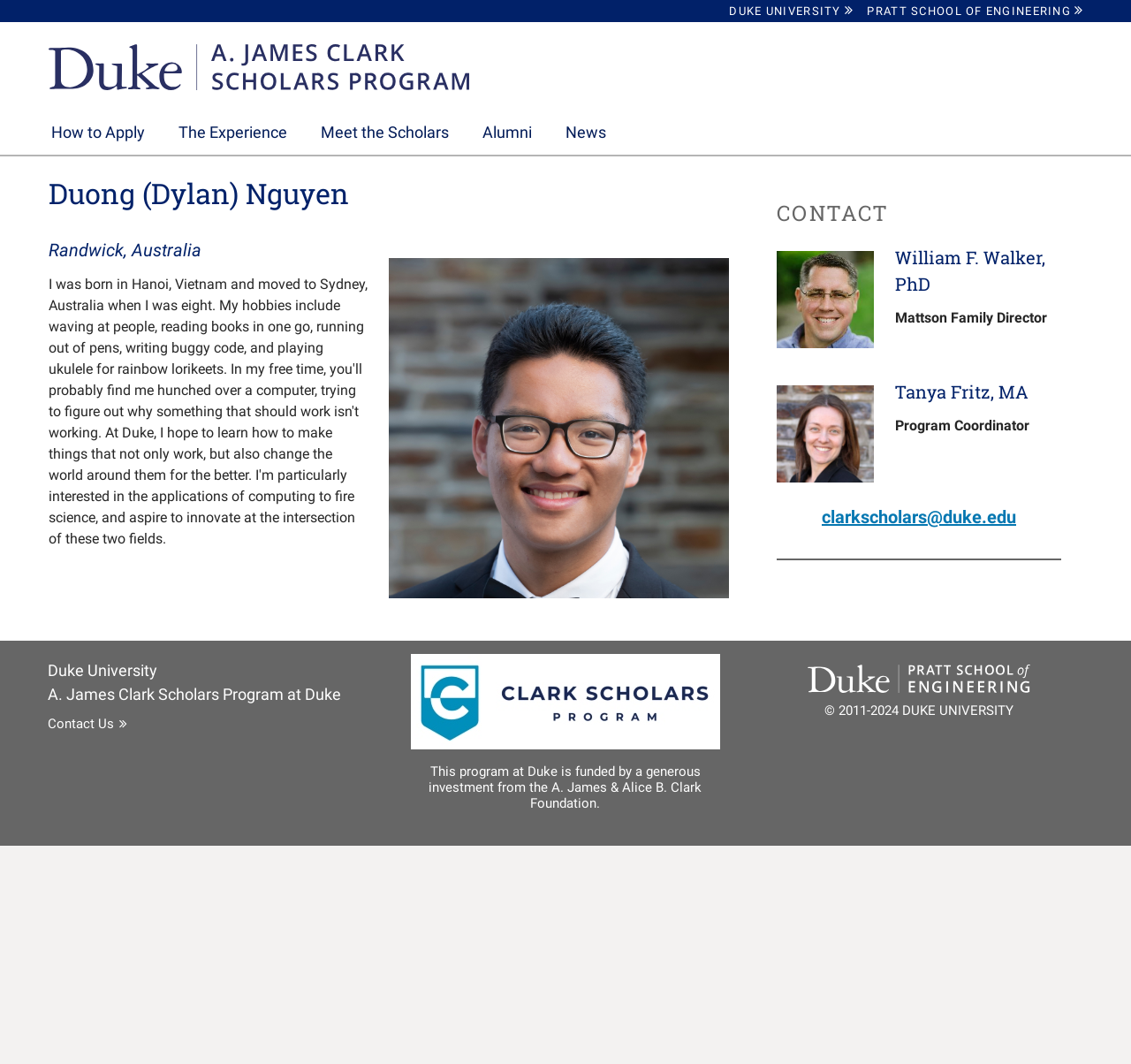Please determine the bounding box coordinates of the section I need to click to accomplish this instruction: "Click the 'Skip to main content' link".

[0.0, 0.0, 1.0, 0.004]